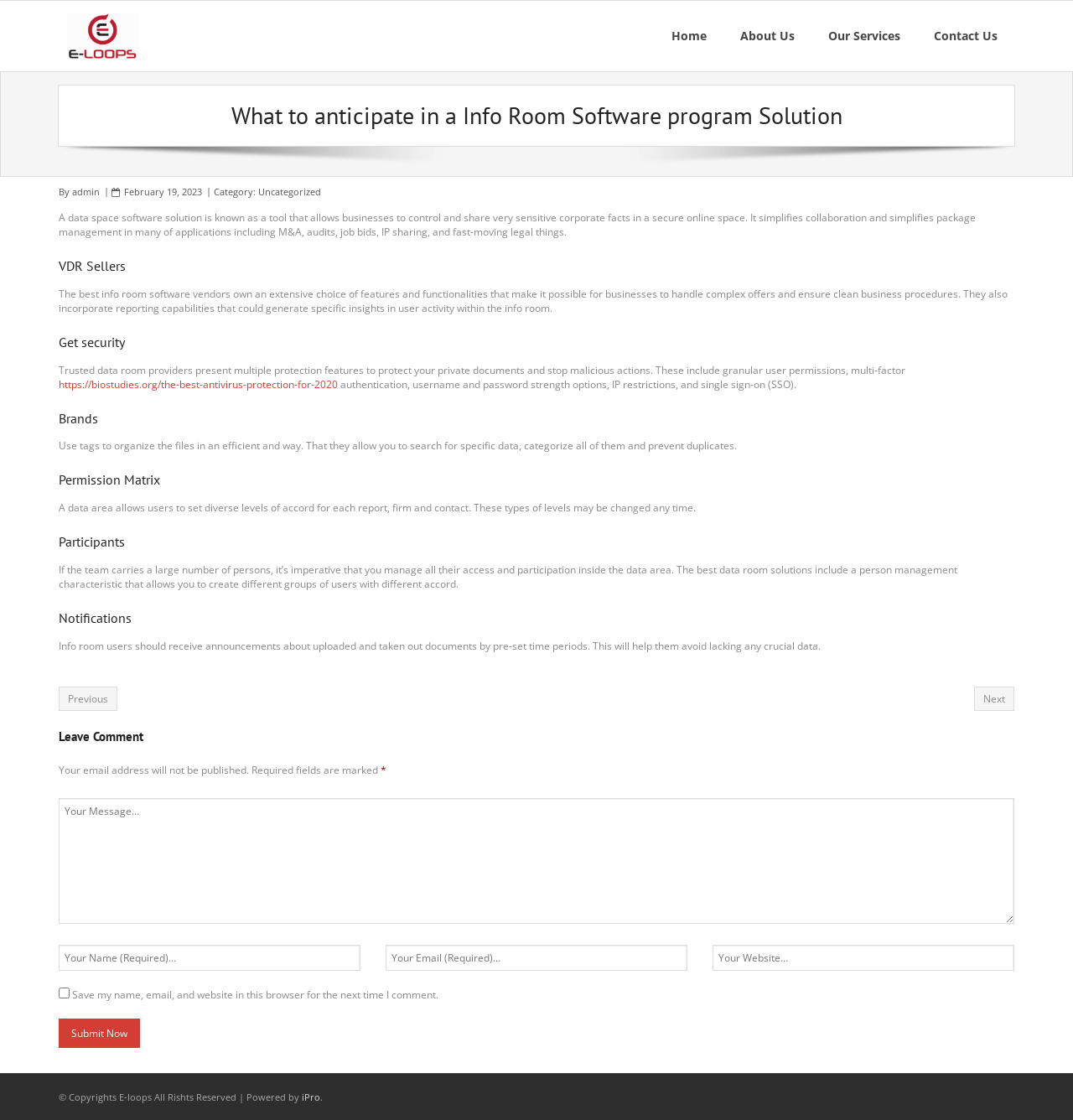What is the text of the first link in the top navigation bar?
Please provide a single word or phrase as the answer based on the screenshot.

Home